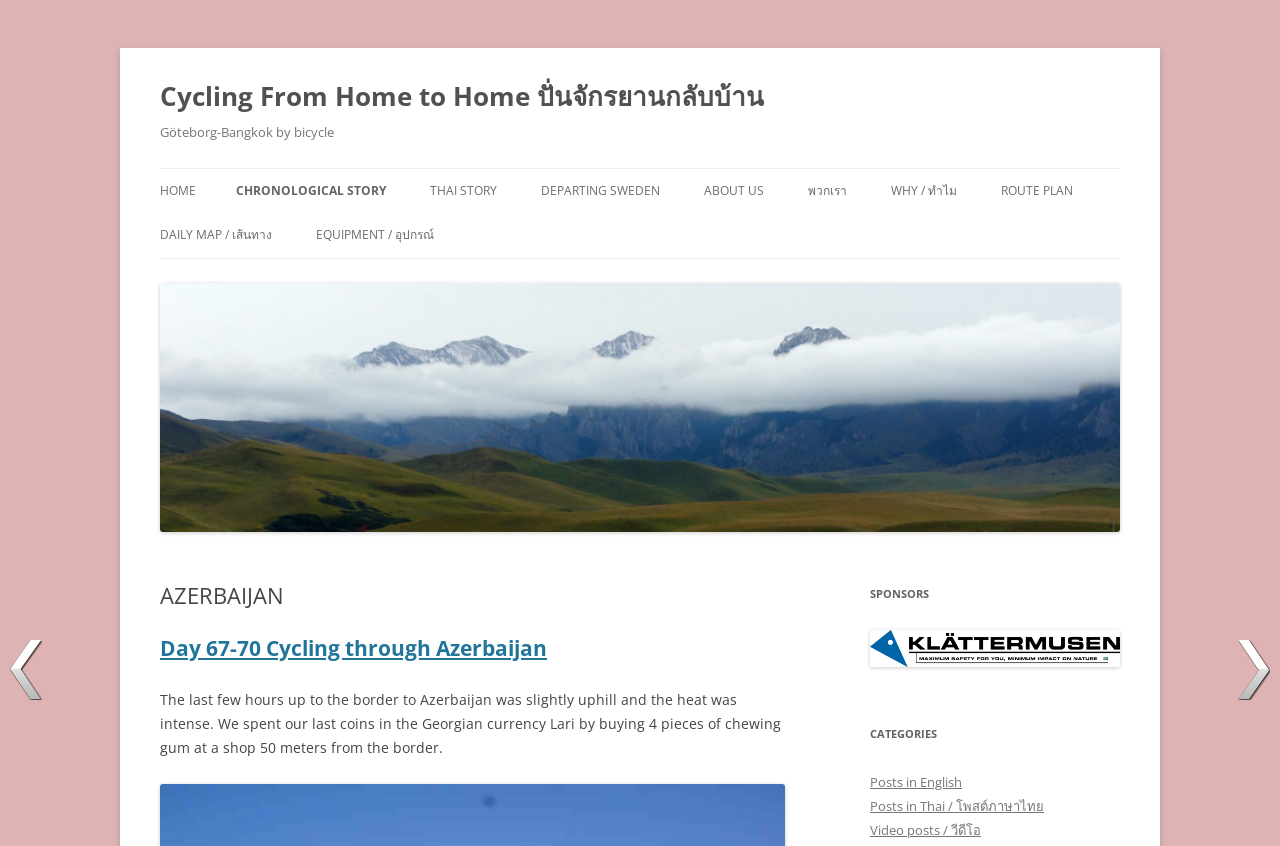Please find the bounding box coordinates of the element that needs to be clicked to perform the following instruction: "View the 'CHRONOLOGICAL STORY'". The bounding box coordinates should be four float numbers between 0 and 1, represented as [left, top, right, bottom].

[0.184, 0.2, 0.302, 0.252]